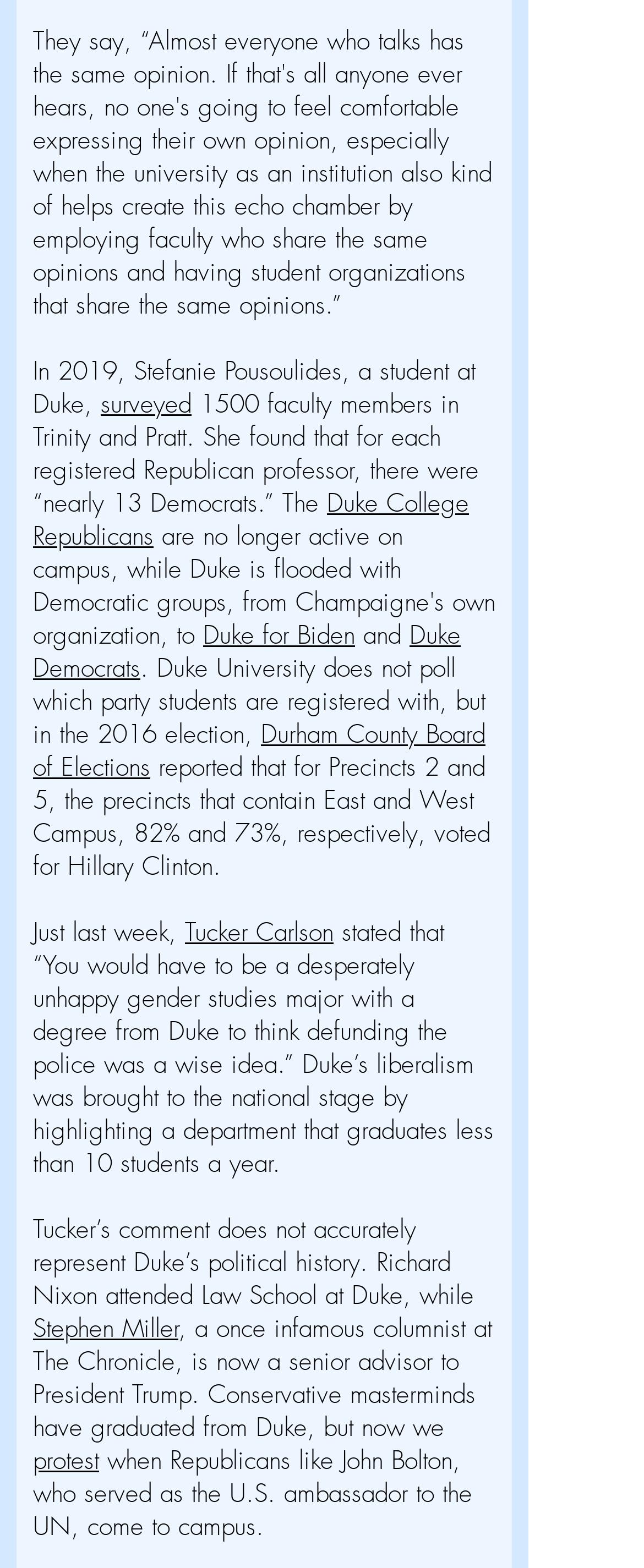Could you locate the bounding box coordinates for the section that should be clicked to accomplish this task: "go to Duke College Republicans".

[0.051, 0.311, 0.728, 0.353]